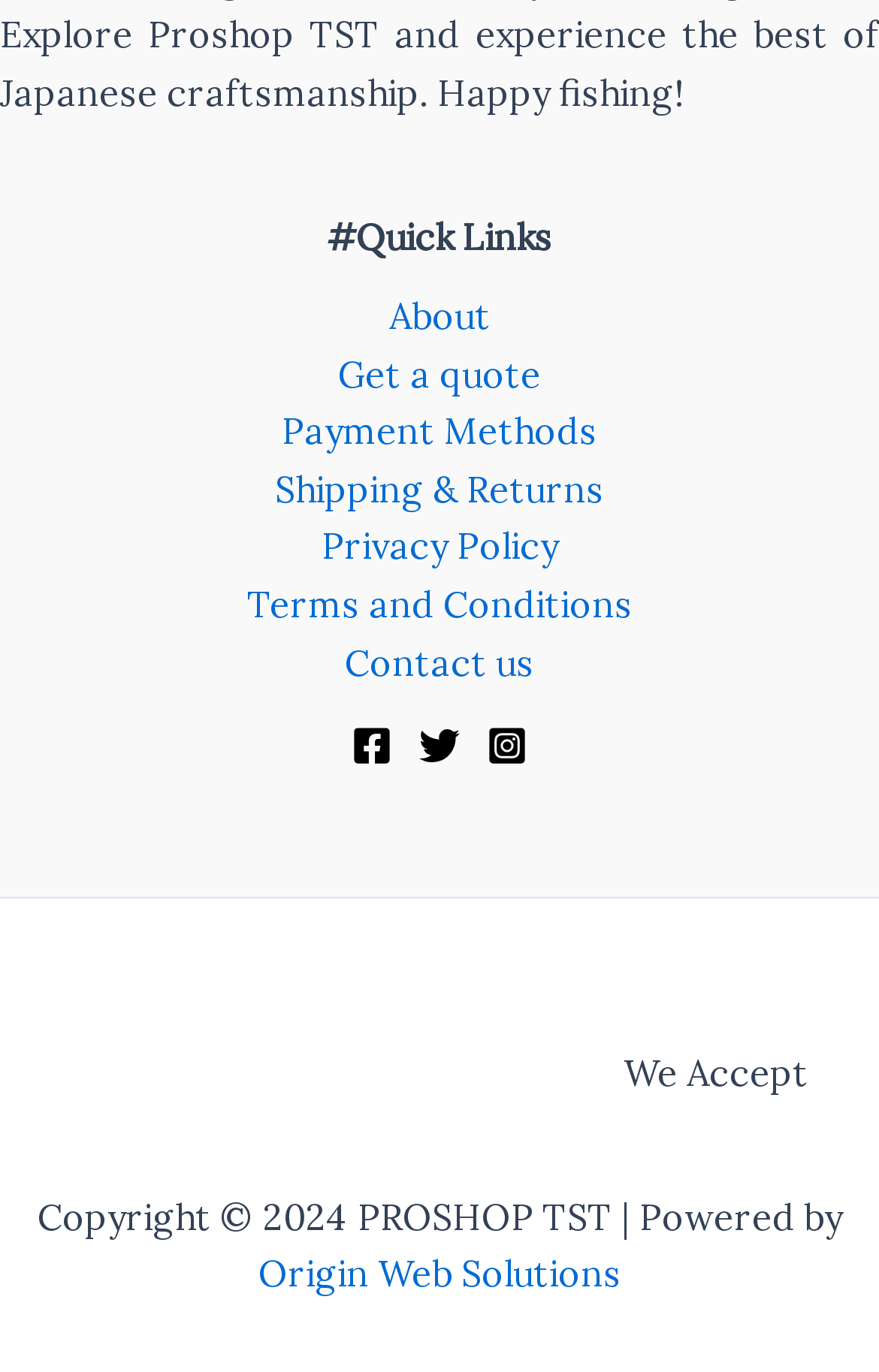Identify the bounding box coordinates of the region I need to click to complete this instruction: "Click on About".

[0.391, 0.21, 0.609, 0.252]